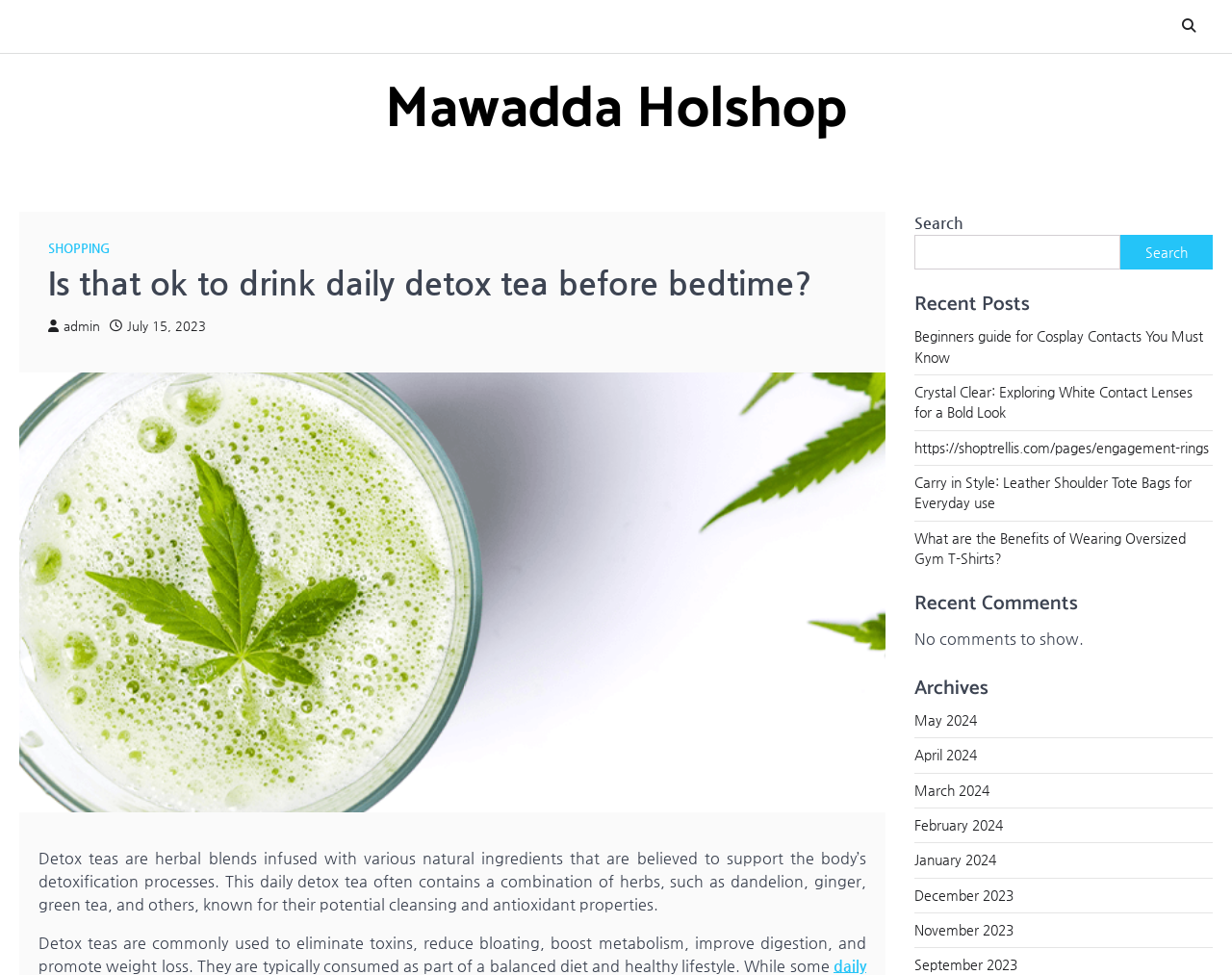Use one word or a short phrase to answer the question provided: 
What is the category of the 'Beginners guide for Cosplay Contacts You Must Know' link?

Recent Posts